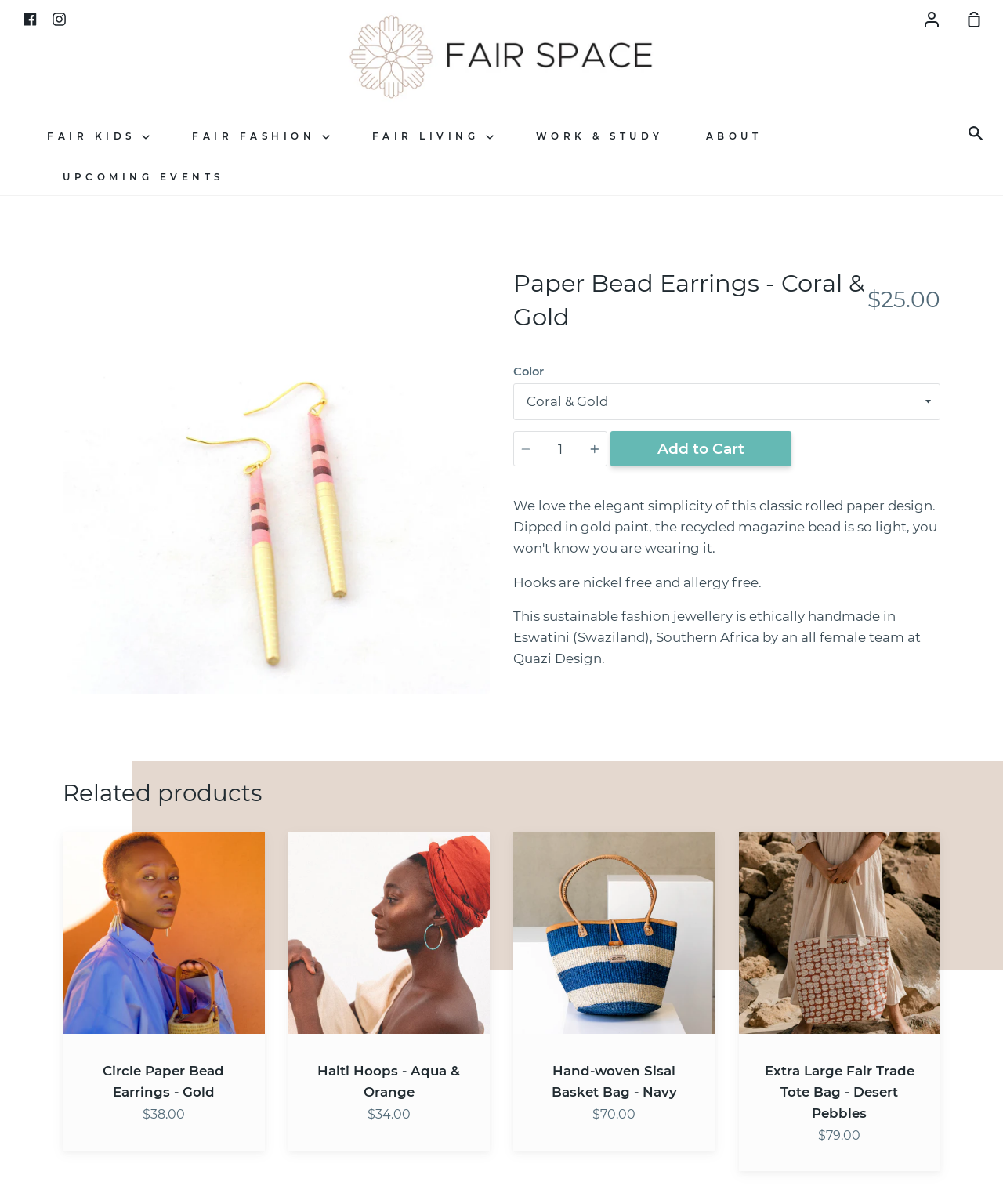Determine the bounding box coordinates of the target area to click to execute the following instruction: "Search for products."

[0.953, 0.094, 1.0, 0.128]